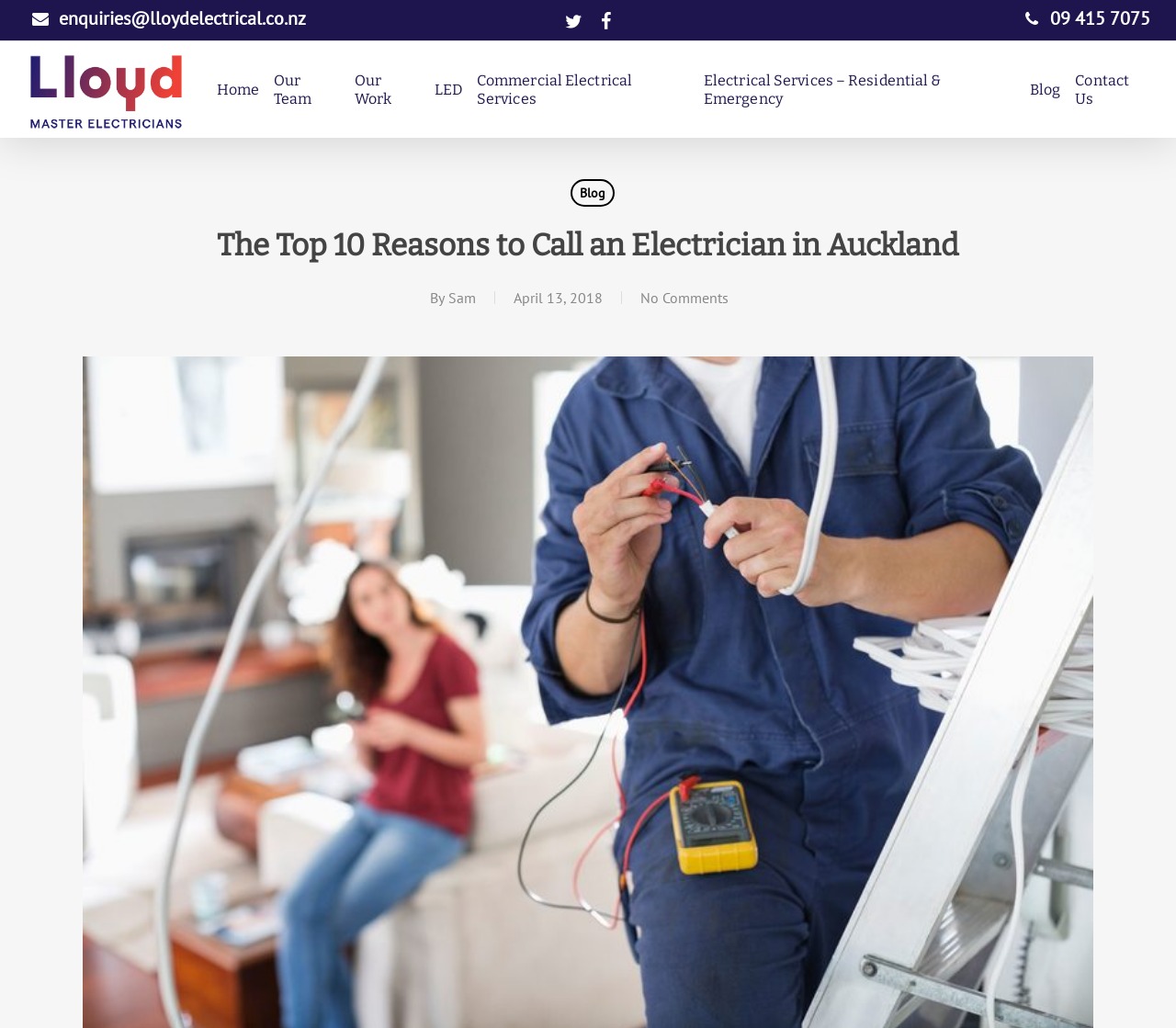Provide an in-depth caption for the elements present on the webpage.

The webpage appears to be a blog post from an electrician company in Auckland, New Zealand. At the top left, there is a link to the company's email address, followed by social media links to Twitter and Facebook. On the top right, there is a phone number link.

Below the top section, there is a navigation menu with links to various pages, including Home, Our Team, Our Work, LED, Commercial Electrical Services, Electrical Services, and Blog. The menu is horizontally aligned and spans across the top of the page.

The main content of the page is a blog post titled "The Top 10 Reasons to Call an Electrician in Auckland". The title is a large heading that takes up most of the width of the page. Below the title, there is a byline that reads "By Sam" and a date "April 13, 2018". There is also a link to "No Comments" below the byline.

On the right side of the page, there is a duplicate link to the Blog page, which is positioned below the navigation menu.